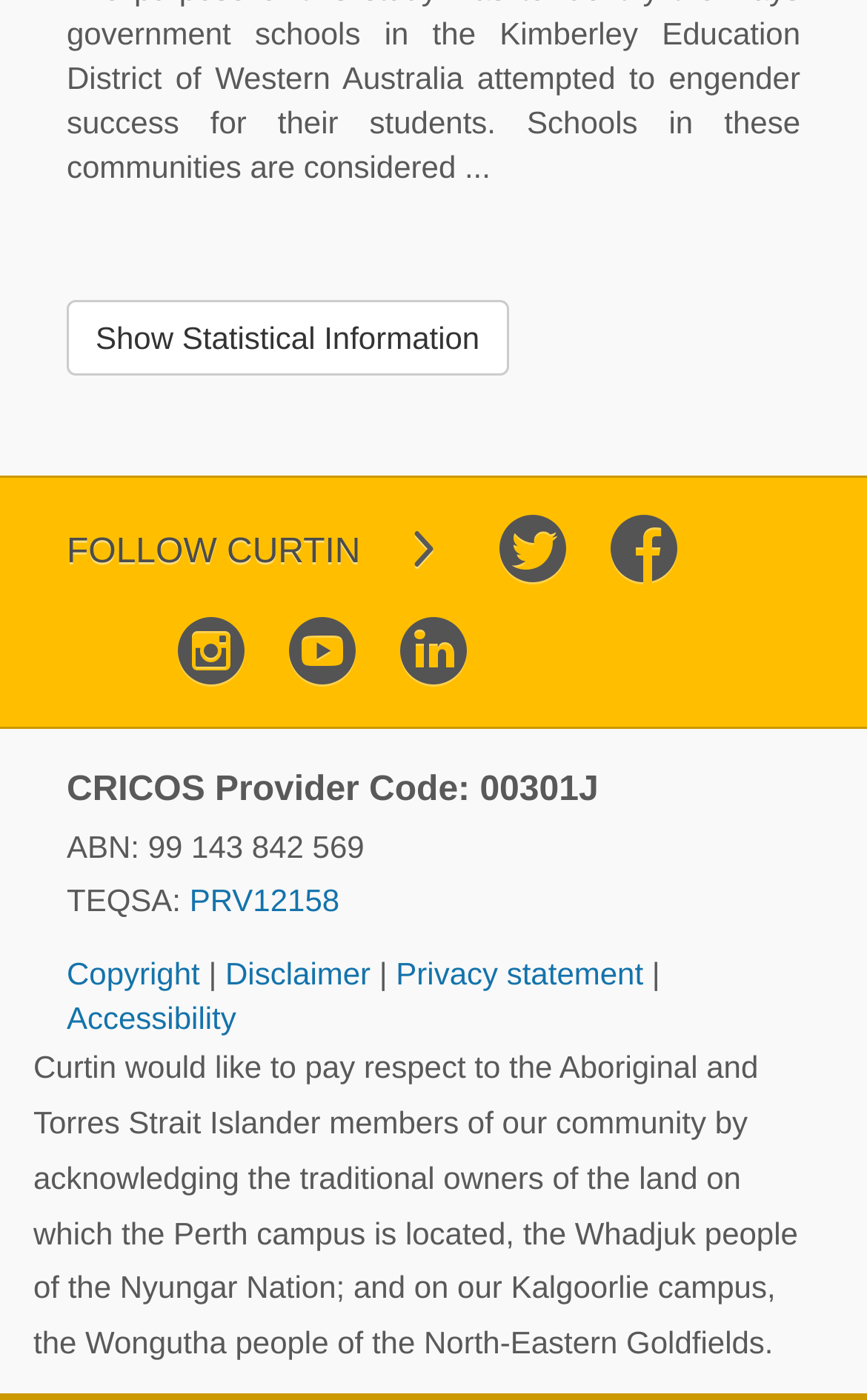Locate the UI element described as follows: "". Return the bounding box coordinates as four float numbers between 0 and 1 in the order [left, top, right, bottom].

[0.704, 0.365, 0.781, 0.43]